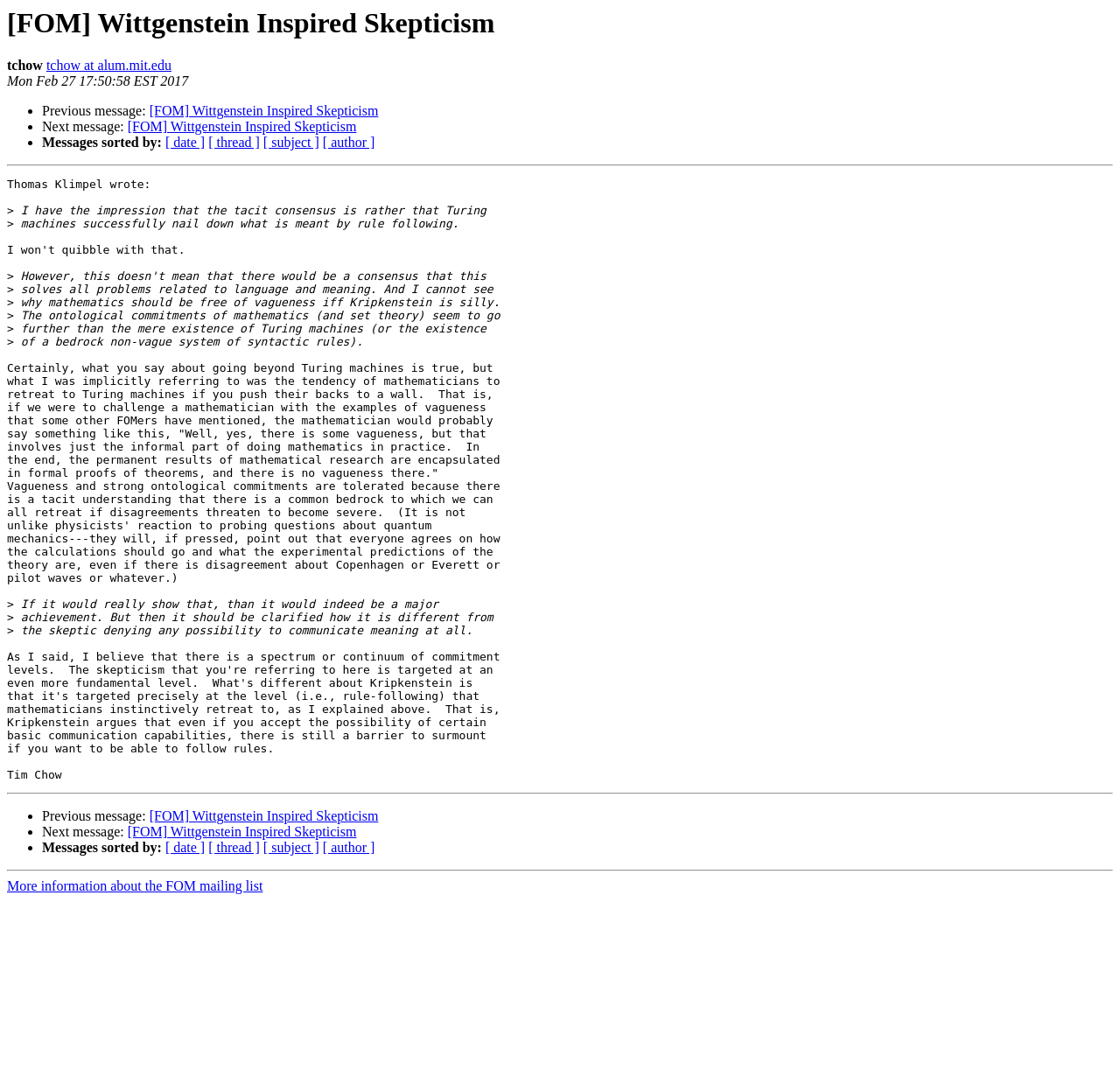Please identify the bounding box coordinates of the area that needs to be clicked to fulfill the following instruction: "Sort messages by date."

[0.148, 0.125, 0.183, 0.138]